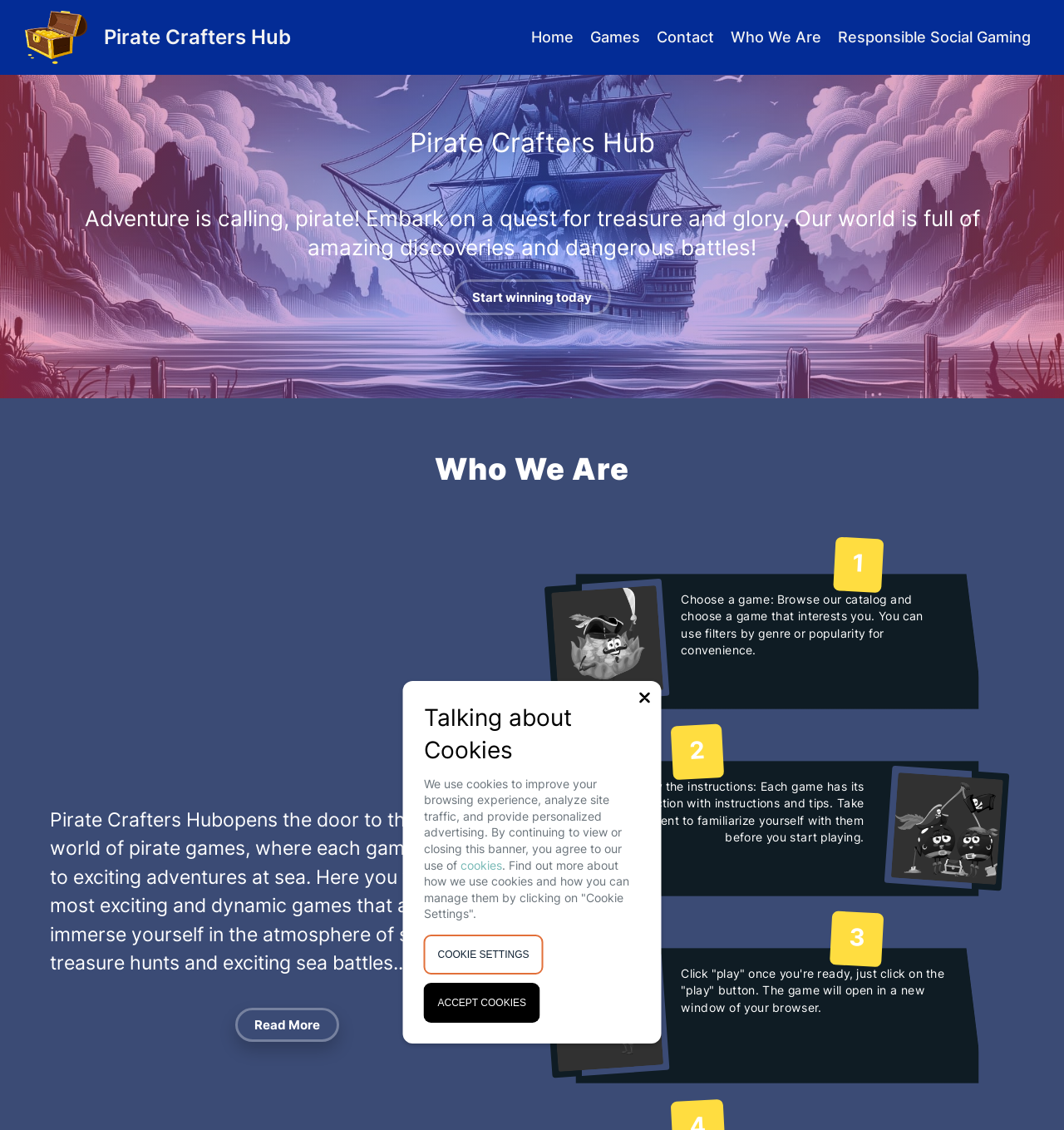Determine the bounding box coordinates of the target area to click to execute the following instruction: "Go to the 'Games' section."

[0.547, 0.018, 0.609, 0.047]